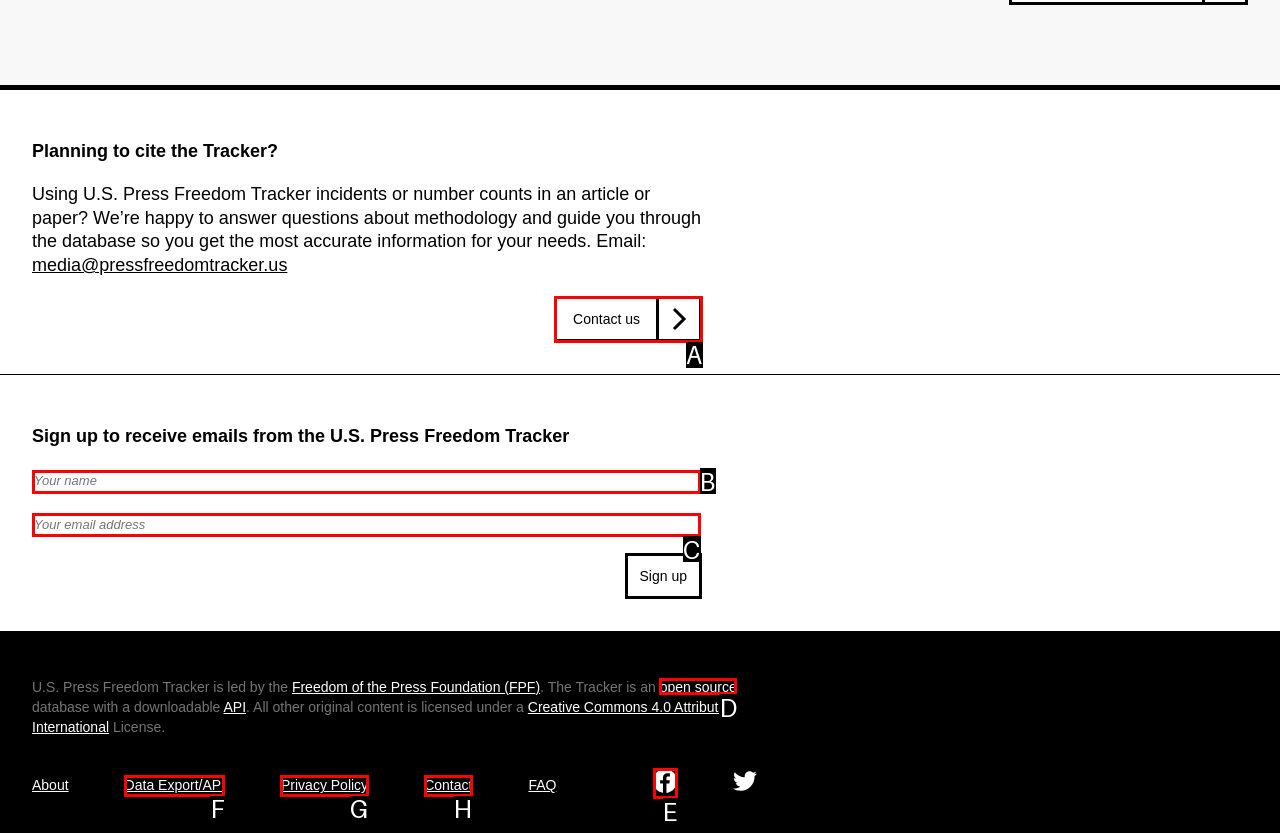Find the option that matches this description: open source
Provide the corresponding letter directly.

D